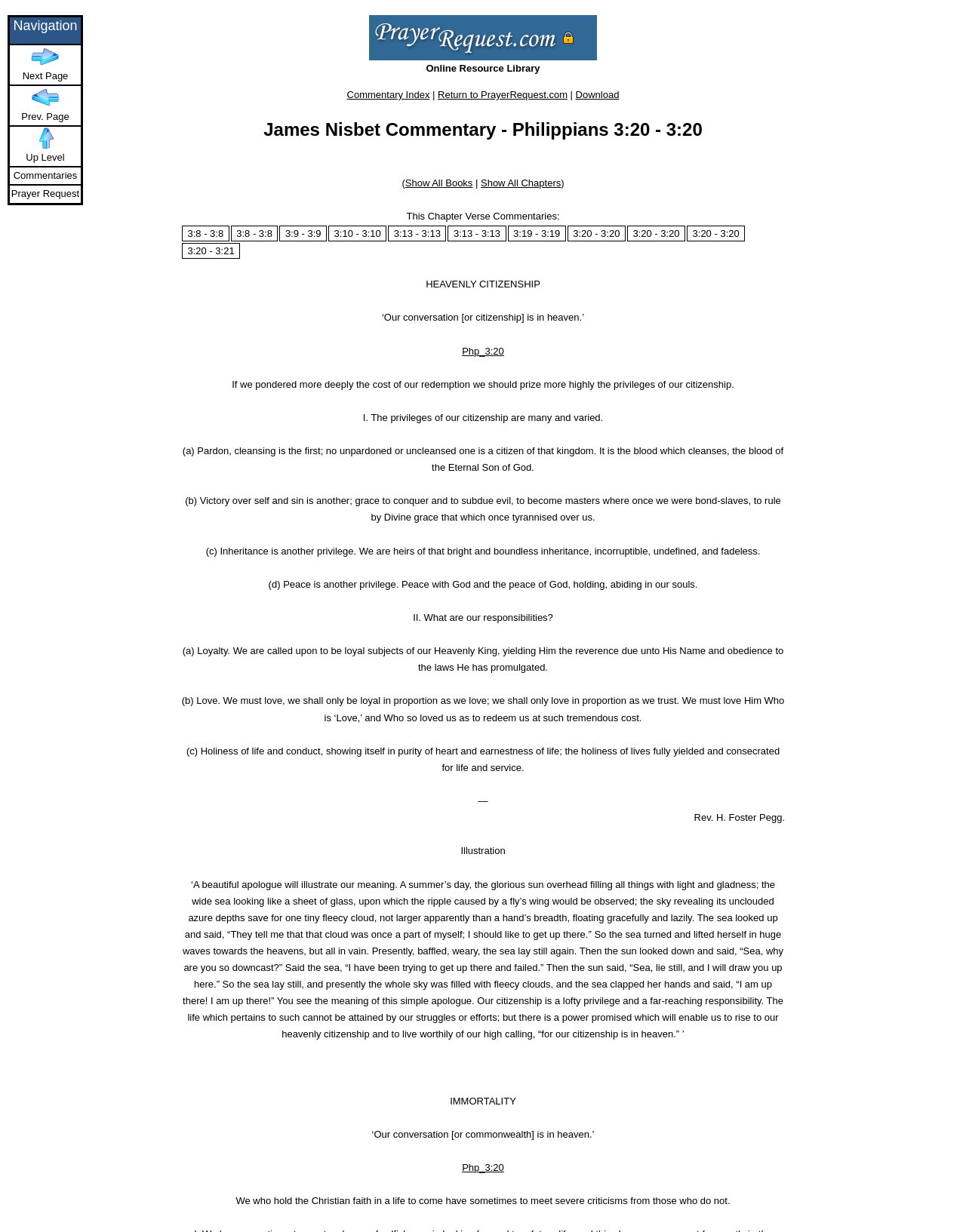Based on the element description Commentaries, identify the bounding box of the UI element in the given webpage screenshot. The coordinates should be in the format (top-left x, top-left y, bottom-right x, bottom-right y) and must be between 0 and 1.

[0.009, 0.136, 0.084, 0.15]